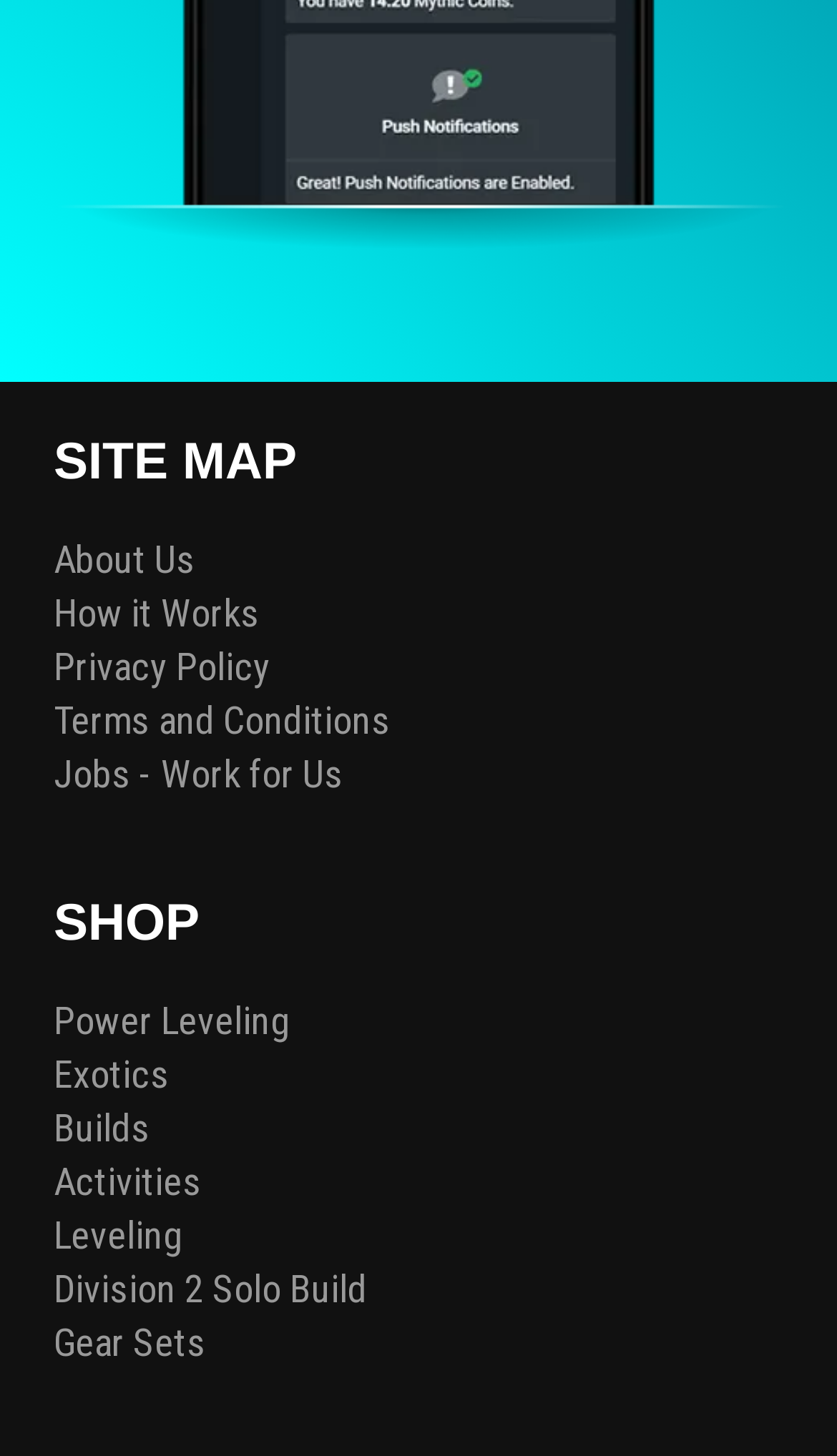Provide a short, one-word or phrase answer to the question below:
How many headings are on the webpage?

2